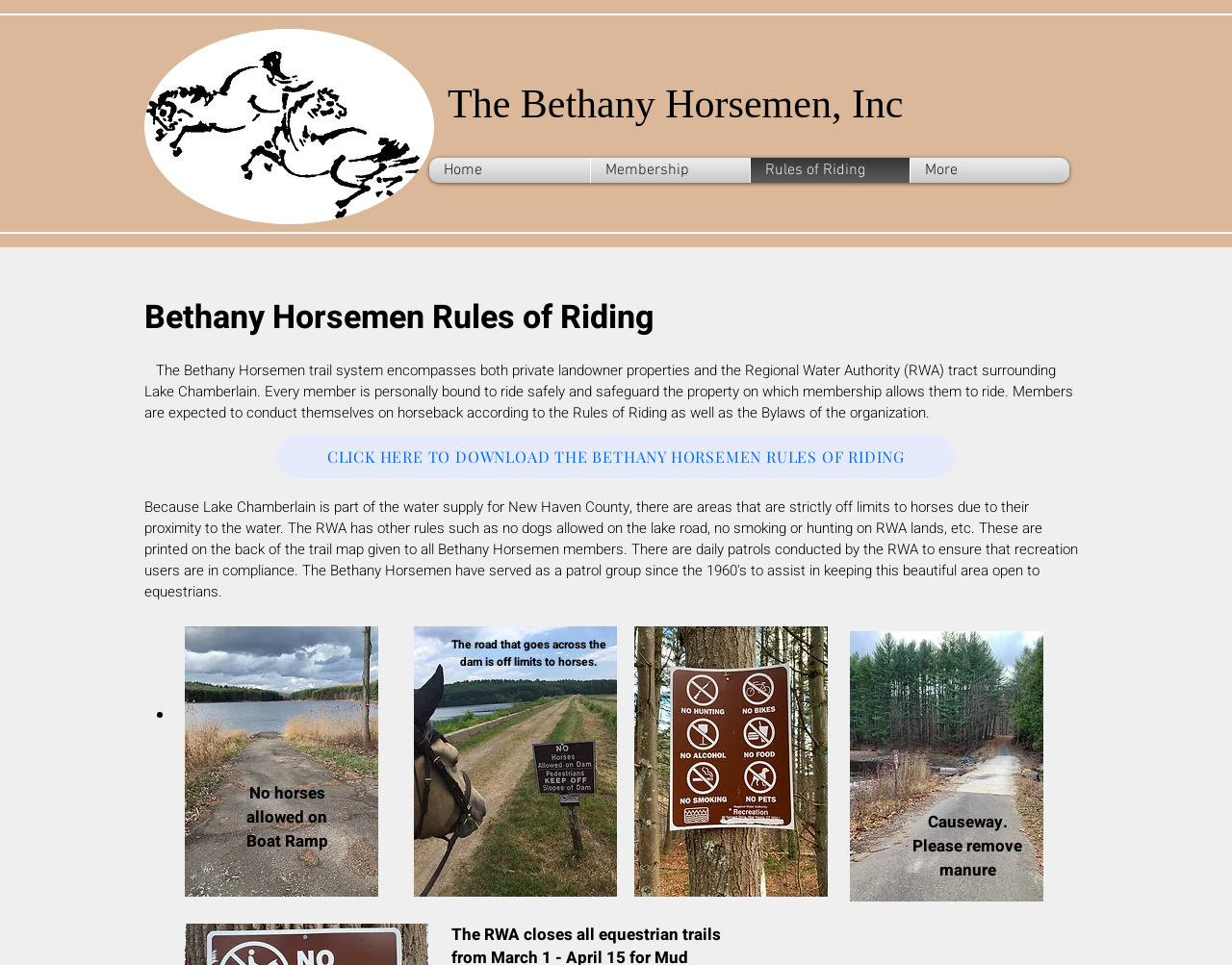Please reply with a single word or brief phrase to the question: 
What is the purpose of the Rules of Riding?

To ride safely and safeguard property